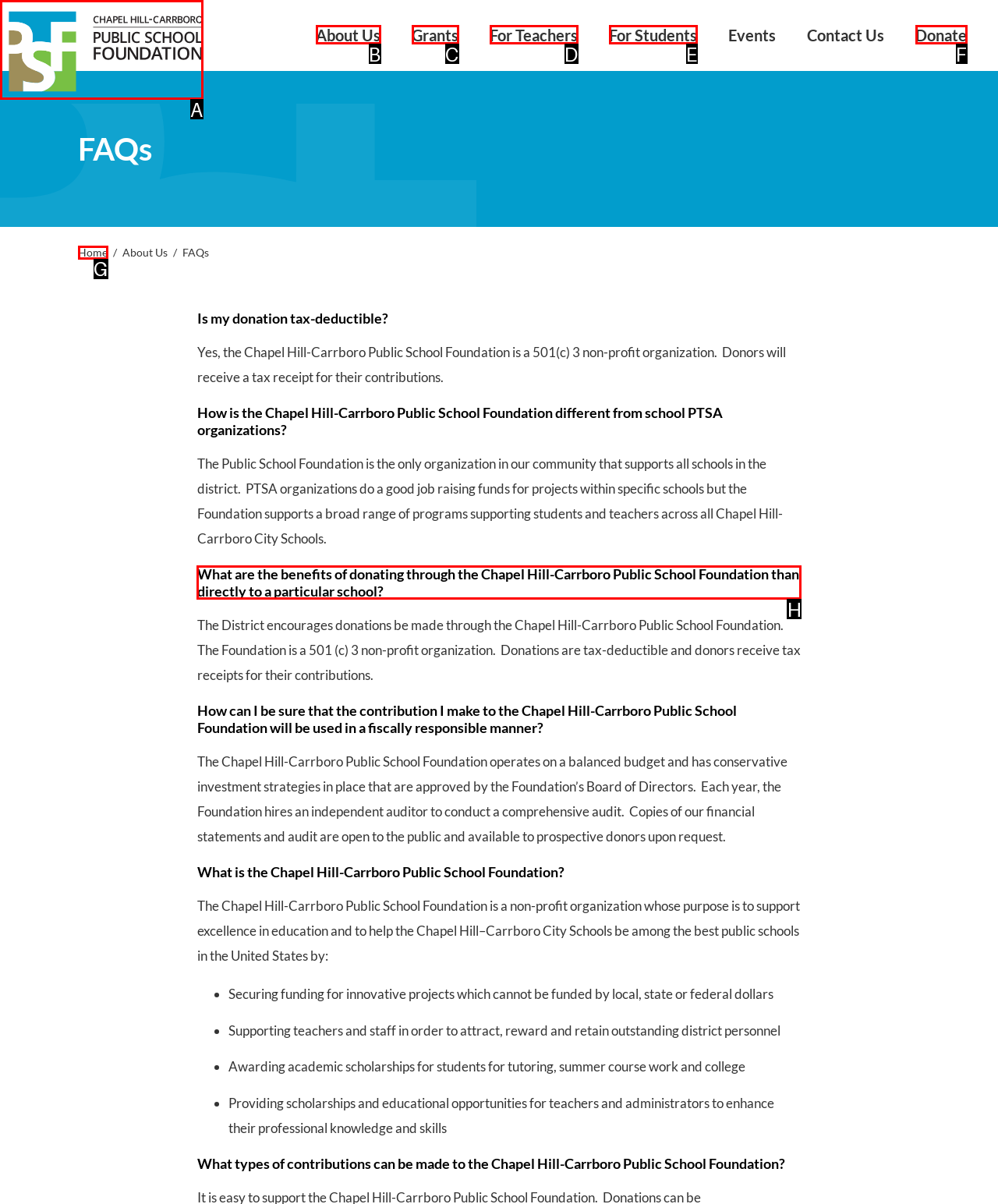Select the appropriate bounding box to fulfill the task: Learn about the benefits of donating through the Chapel Hill-Carrboro Public School Foundation Respond with the corresponding letter from the choices provided.

H